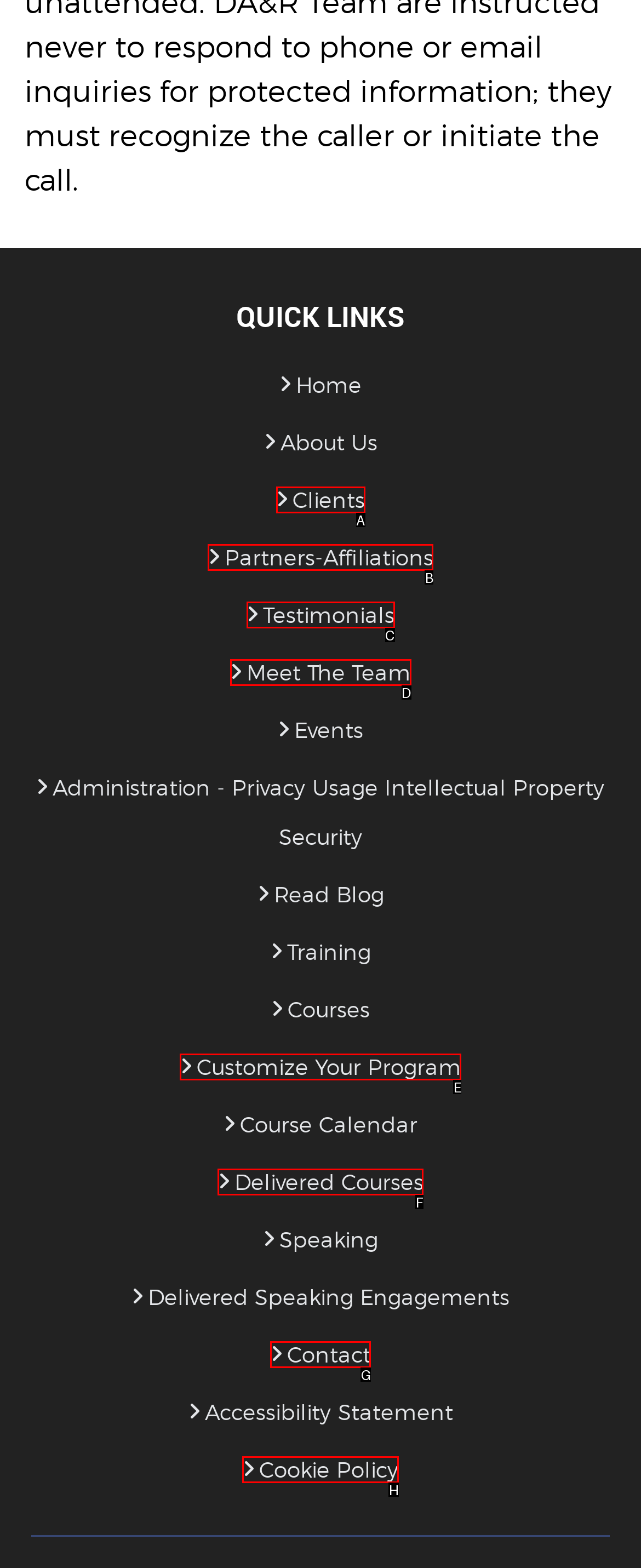Find the HTML element that suits the description: Meet the Team
Indicate your answer with the letter of the matching option from the choices provided.

D